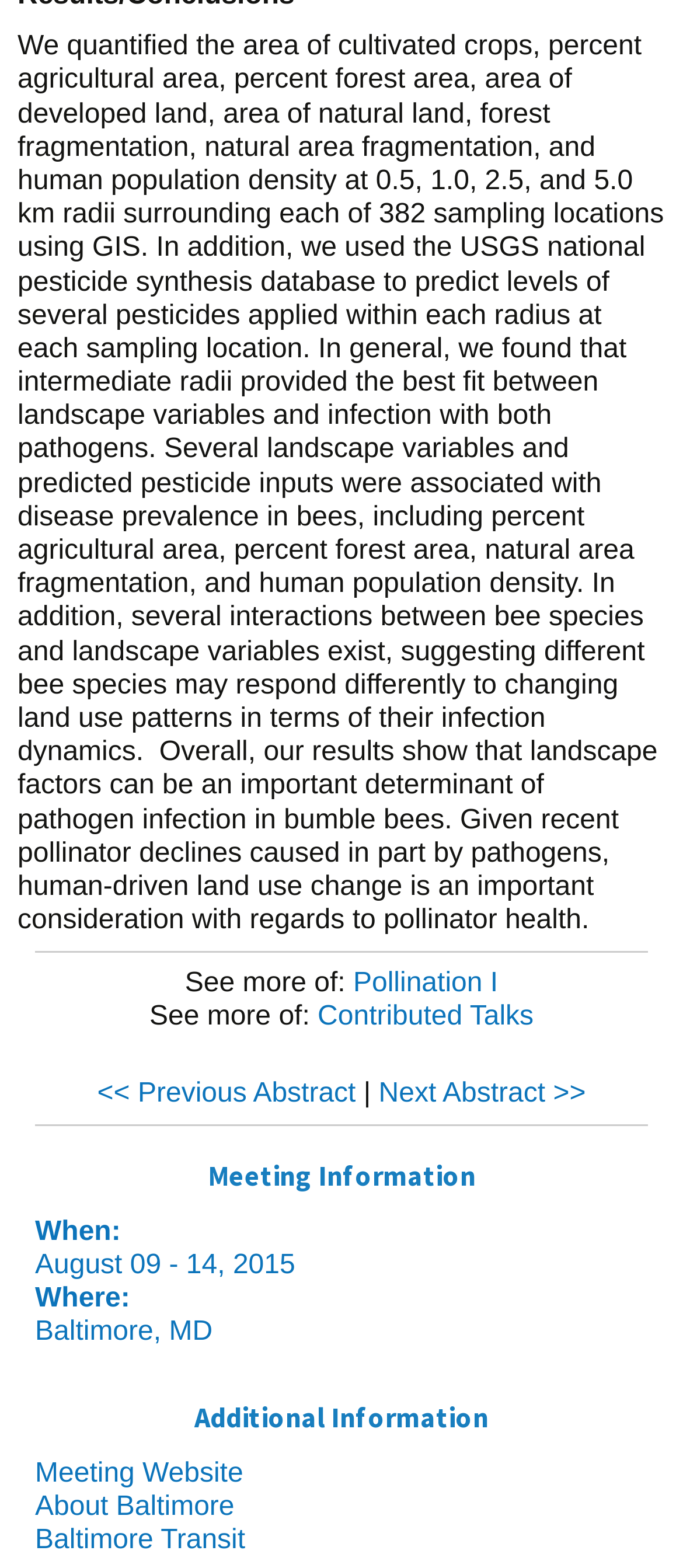What is the location of the meeting?
We need a detailed and exhaustive answer to the question. Please elaborate.

The meeting information section of the webpage provides the location of the meeting, which is Baltimore, MD.